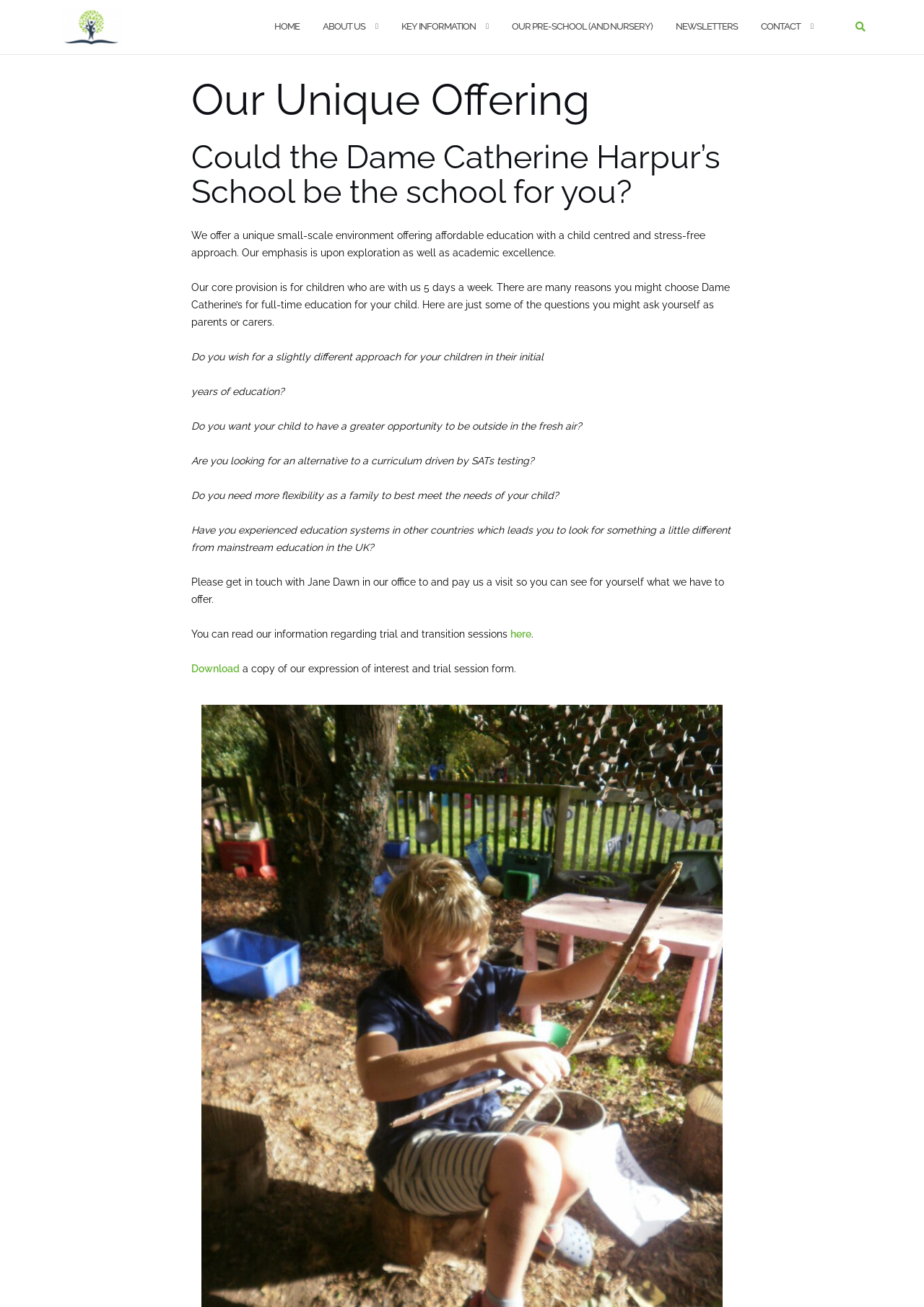Please extract the webpage's main title and generate its text content.

Our Unique Offering